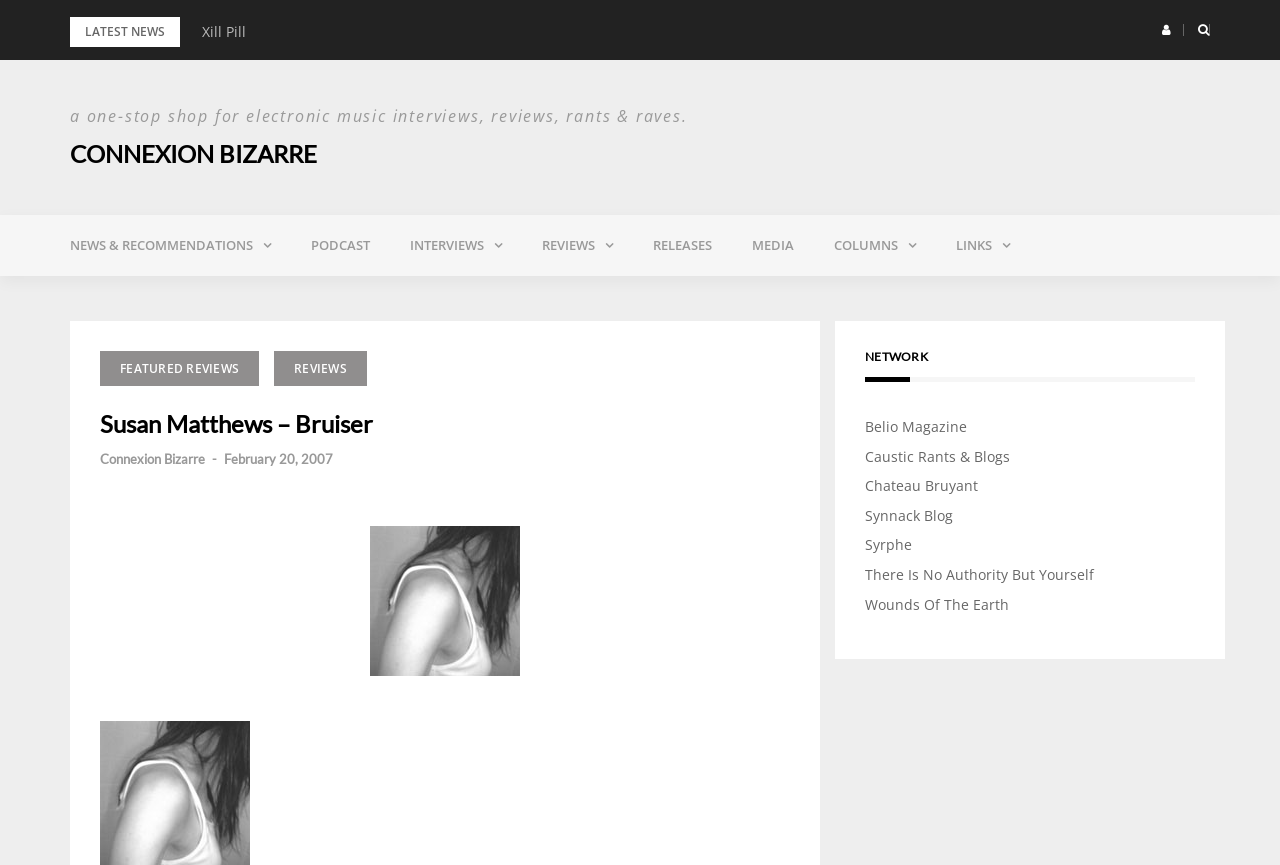Locate the bounding box coordinates of the element that needs to be clicked to carry out the instruction: "Click on the 'Xill Pill' link". The coordinates should be given as four float numbers ranging from 0 to 1, i.e., [left, top, right, bottom].

[0.158, 0.026, 0.192, 0.048]